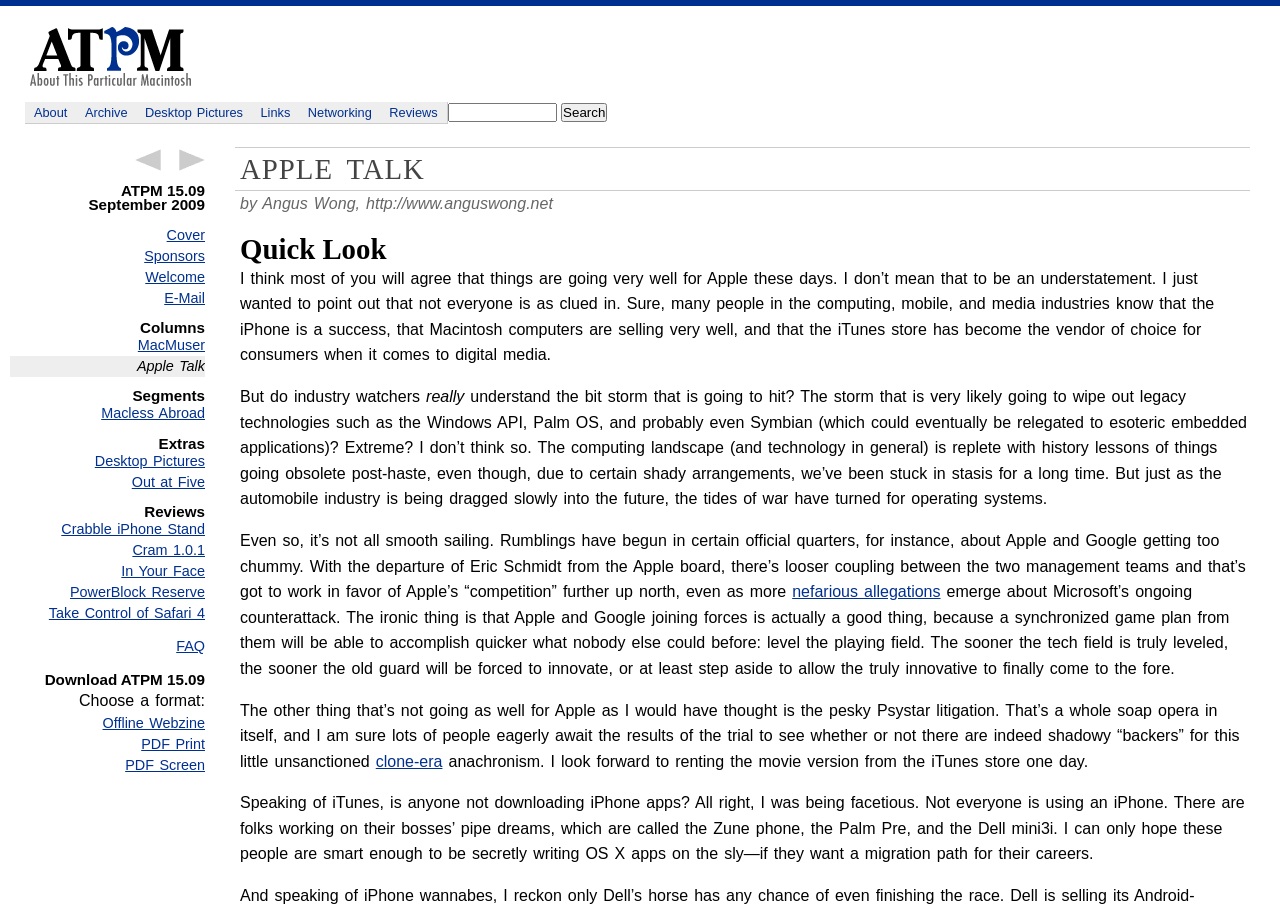Given the element description, predict the bounding box coordinates in the format (top-left x, top-left y, bottom-right x, bottom-right y), using floating point numbers between 0 and 1: Crabble iPhone Stand

[0.008, 0.57, 0.16, 0.593]